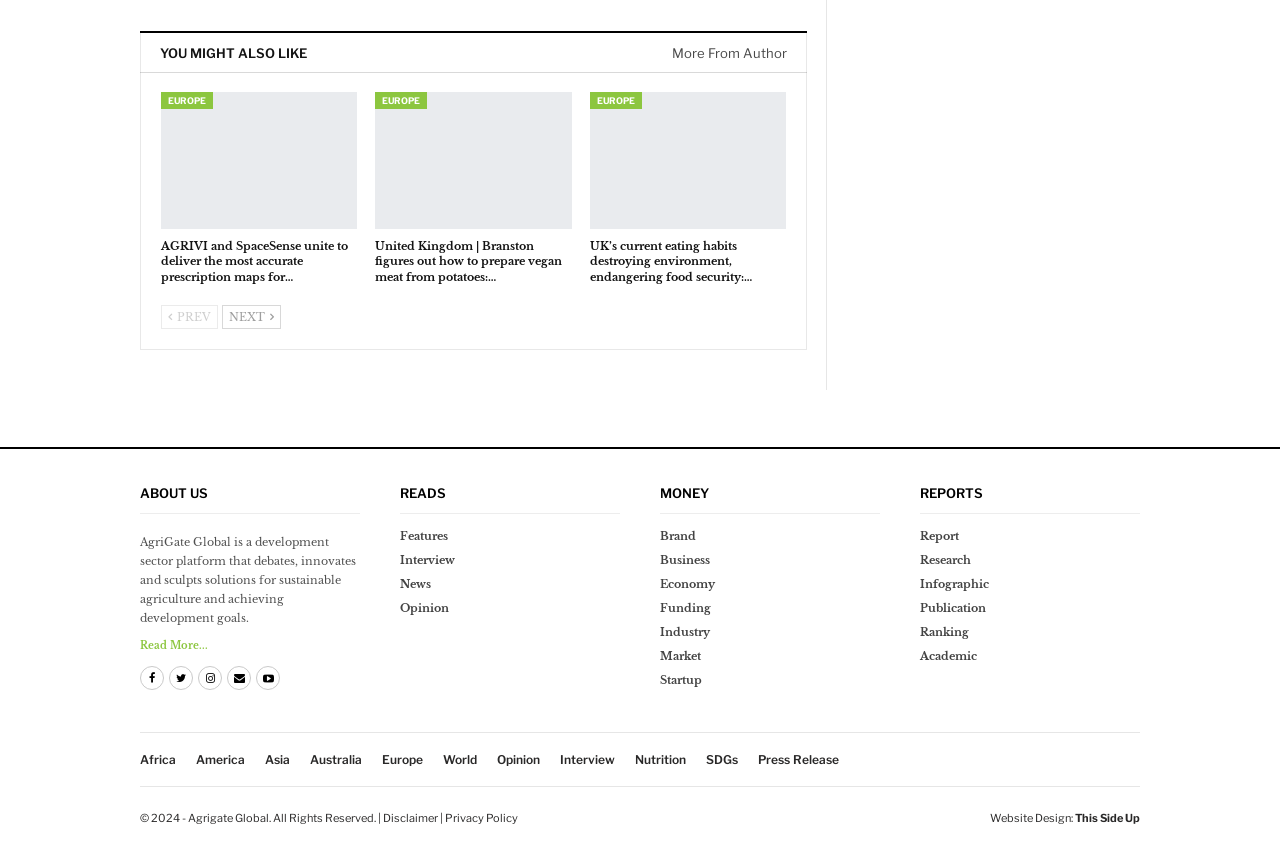Respond with a single word or short phrase to the following question: 
How many columns are there in the footer section?

4